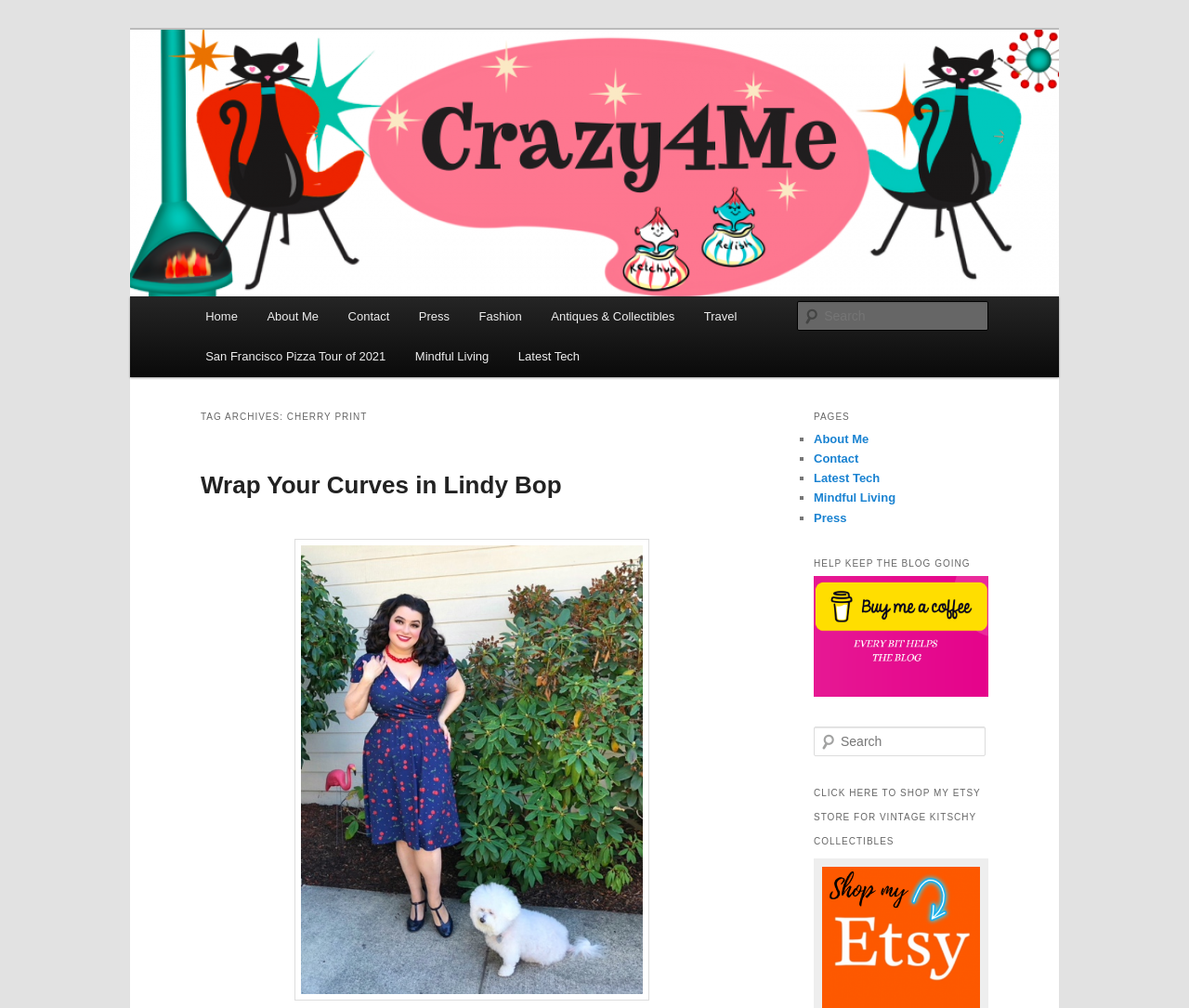What is the name of the lifestyle blog?
Please use the visual content to give a single word or phrase answer.

Crazy4Me